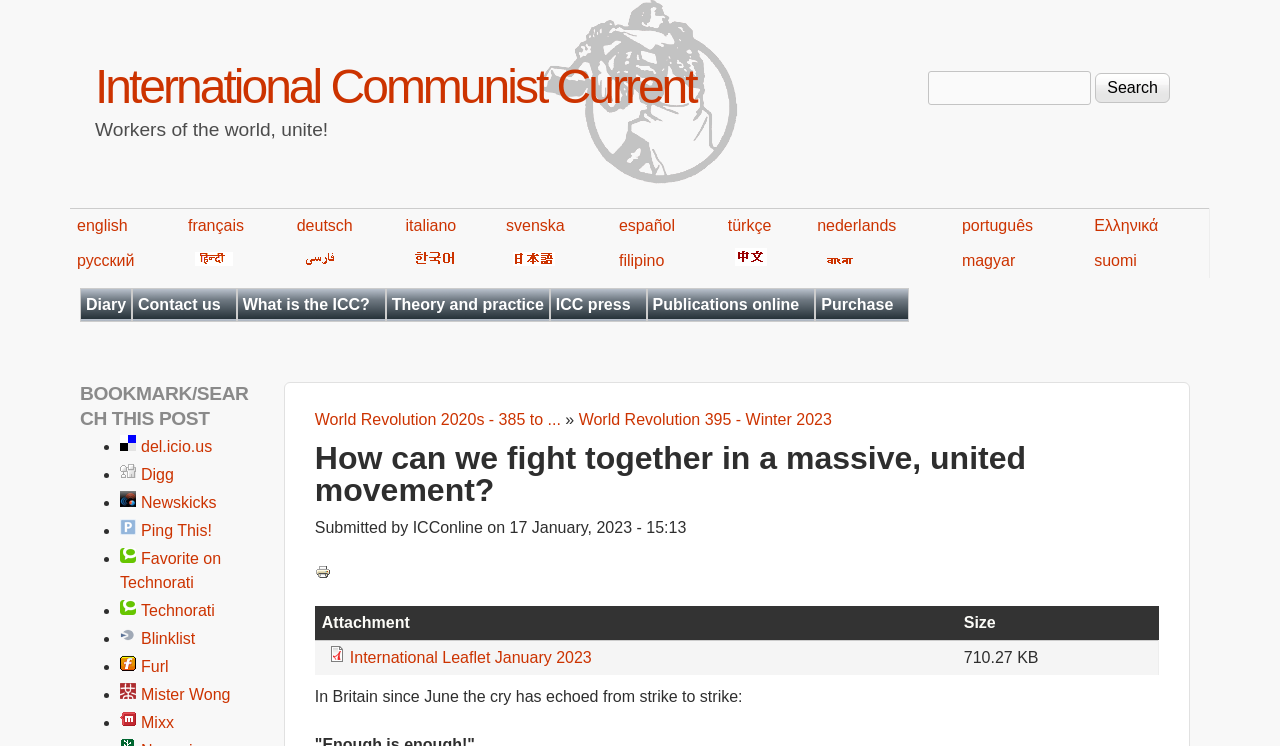Return the bounding box coordinates of the UI element that corresponds to this description: "Ping This!". The coordinates must be given as four float numbers in the range of 0 and 1, [left, top, right, bottom].

[0.11, 0.7, 0.166, 0.723]